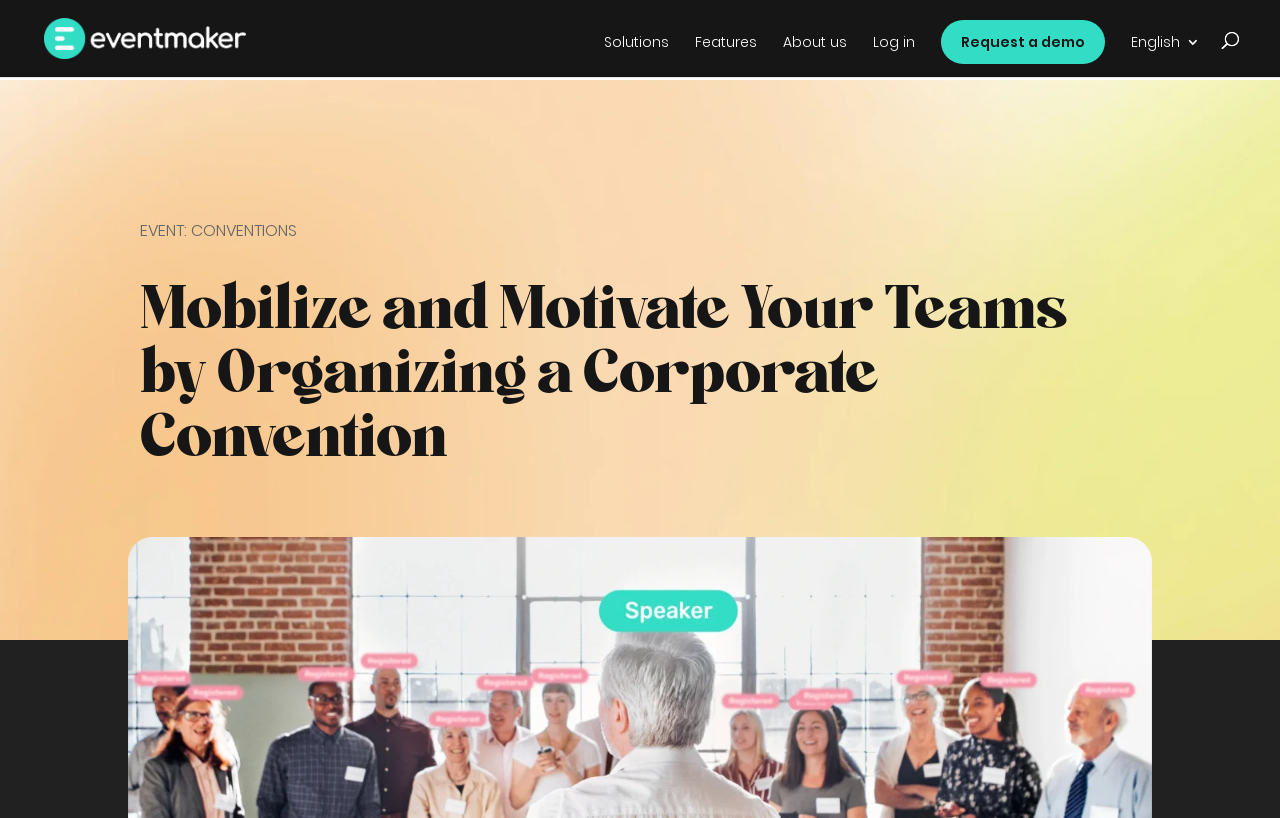Kindly respond to the following question with a single word or a brief phrase: 
What is the name of the company?

Eventmaker